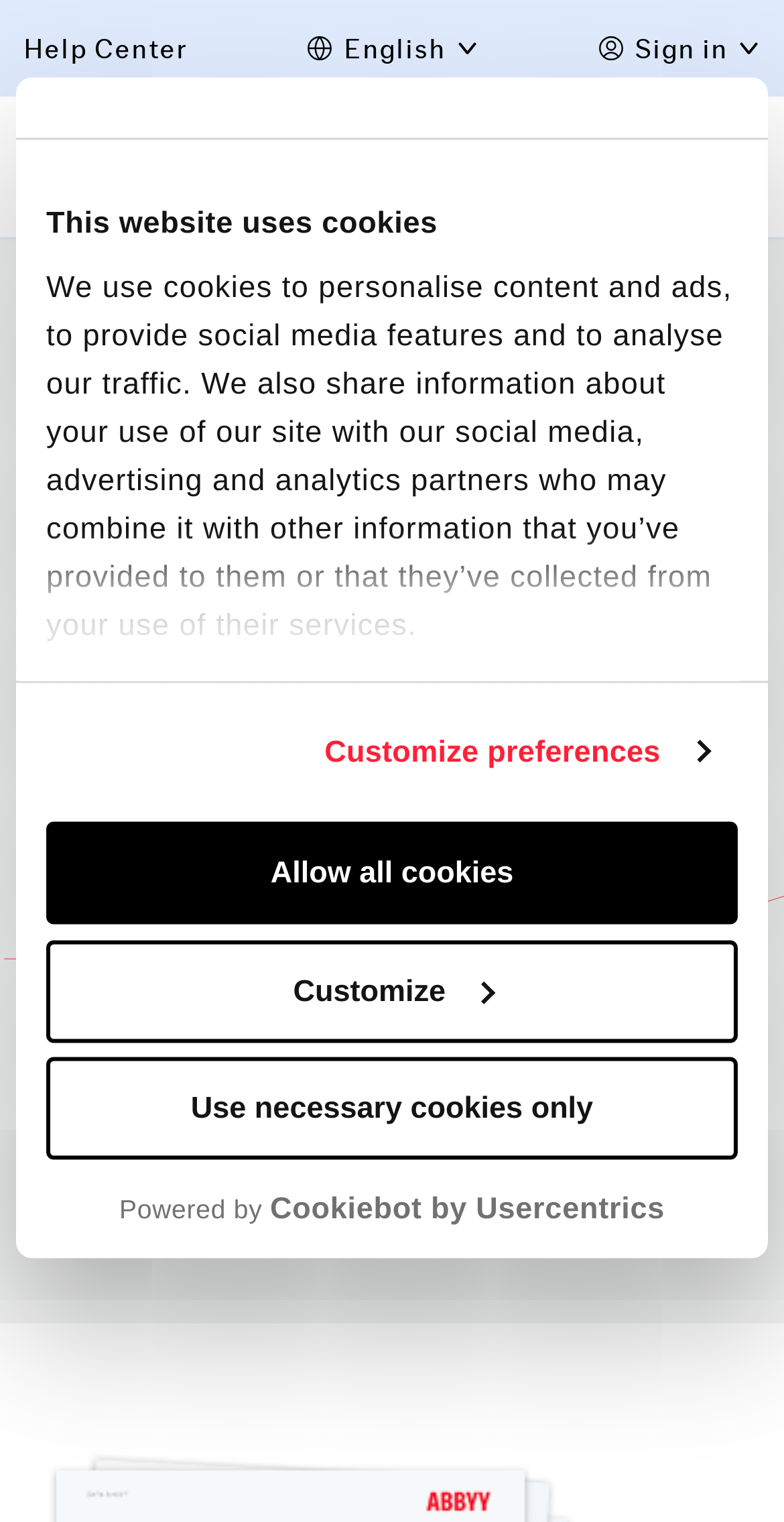Determine the bounding box coordinates of the clickable region to follow the instruction: "Click the Customize preferences link".

[0.414, 0.478, 0.903, 0.51]